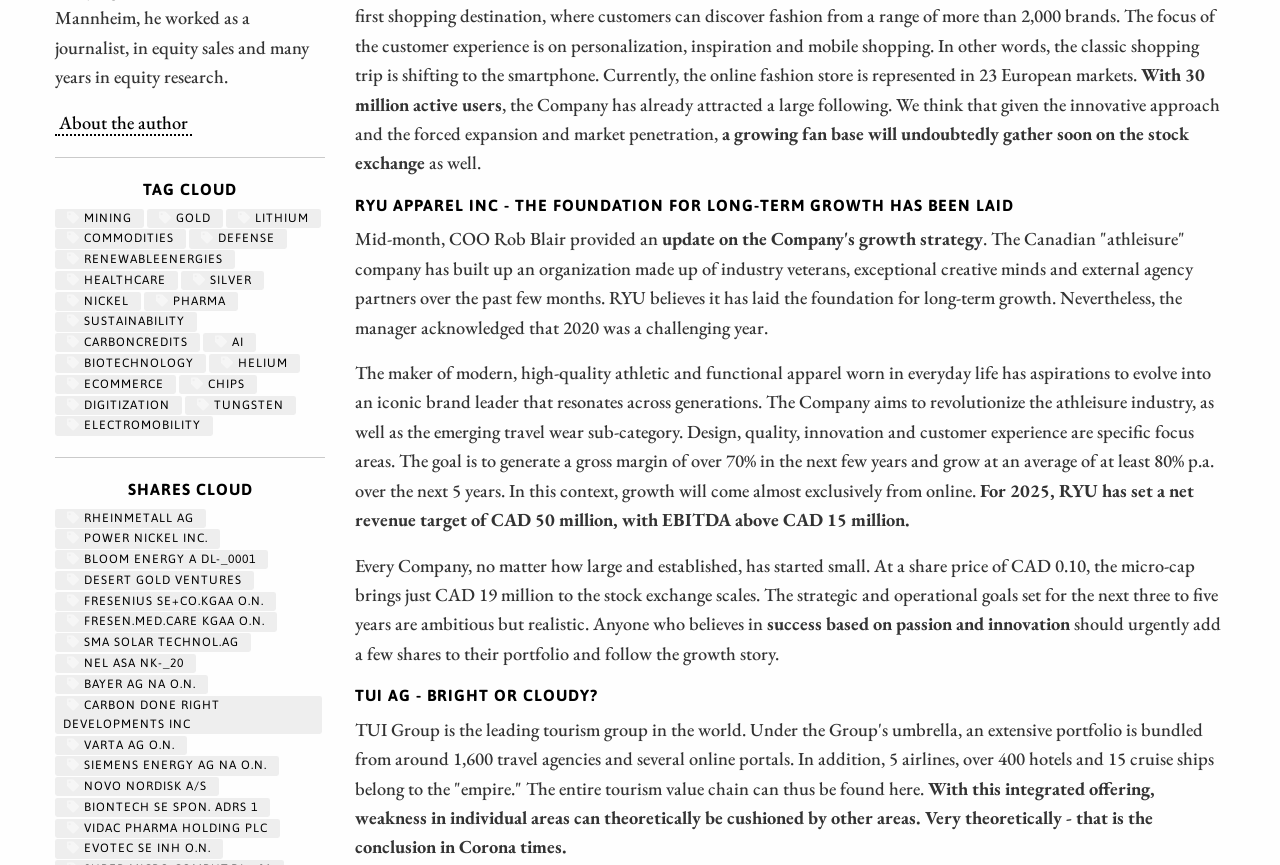Identify the bounding box of the UI element that matches this description: "CARBON DONE RIGHT DEVELOPMENTS INC".

[0.049, 0.806, 0.172, 0.845]